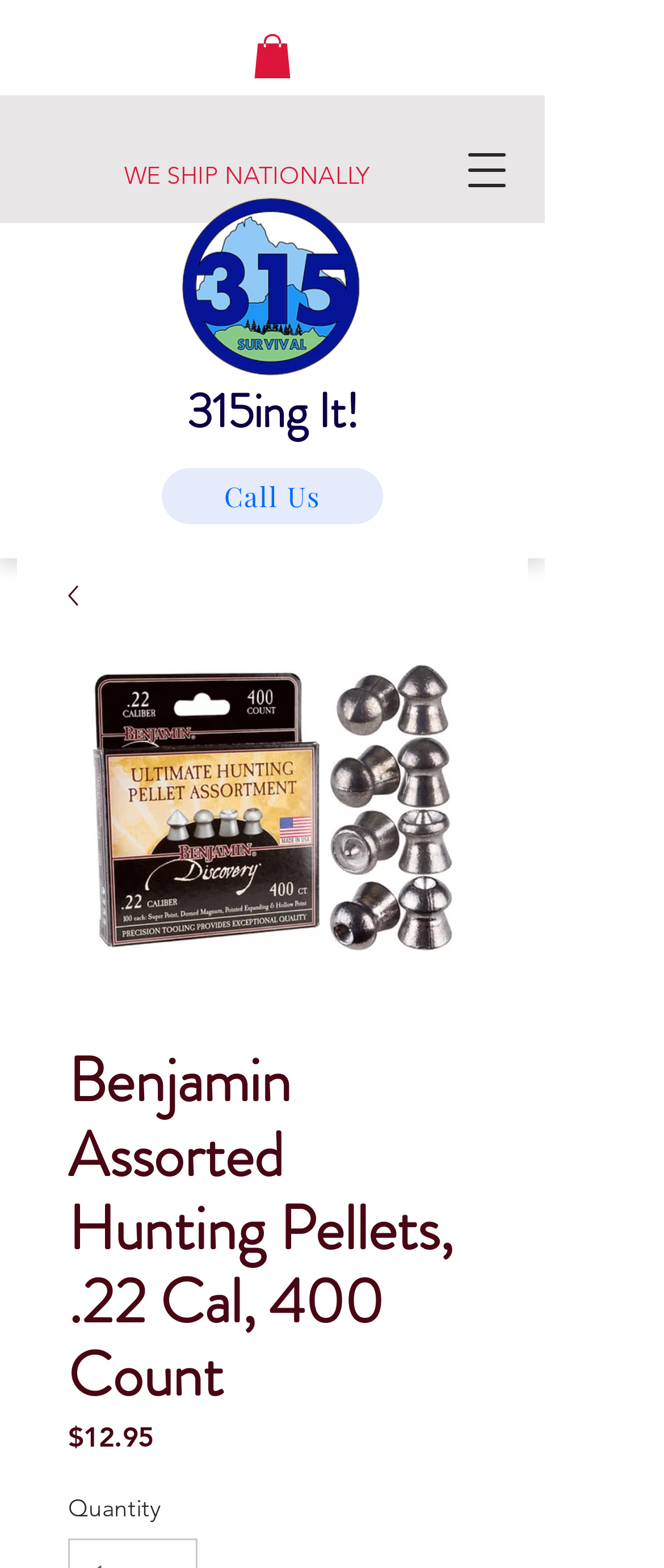Consider the image and give a detailed and elaborate answer to the question: 
What type of product is being sold?

I determined the type of product being sold by looking at the image and the product name, which suggests that the product is related to hunting. The product name also mentions '.22 Cal, 400 Count' which further supports the idea that it is a type of ammunition or pellet.